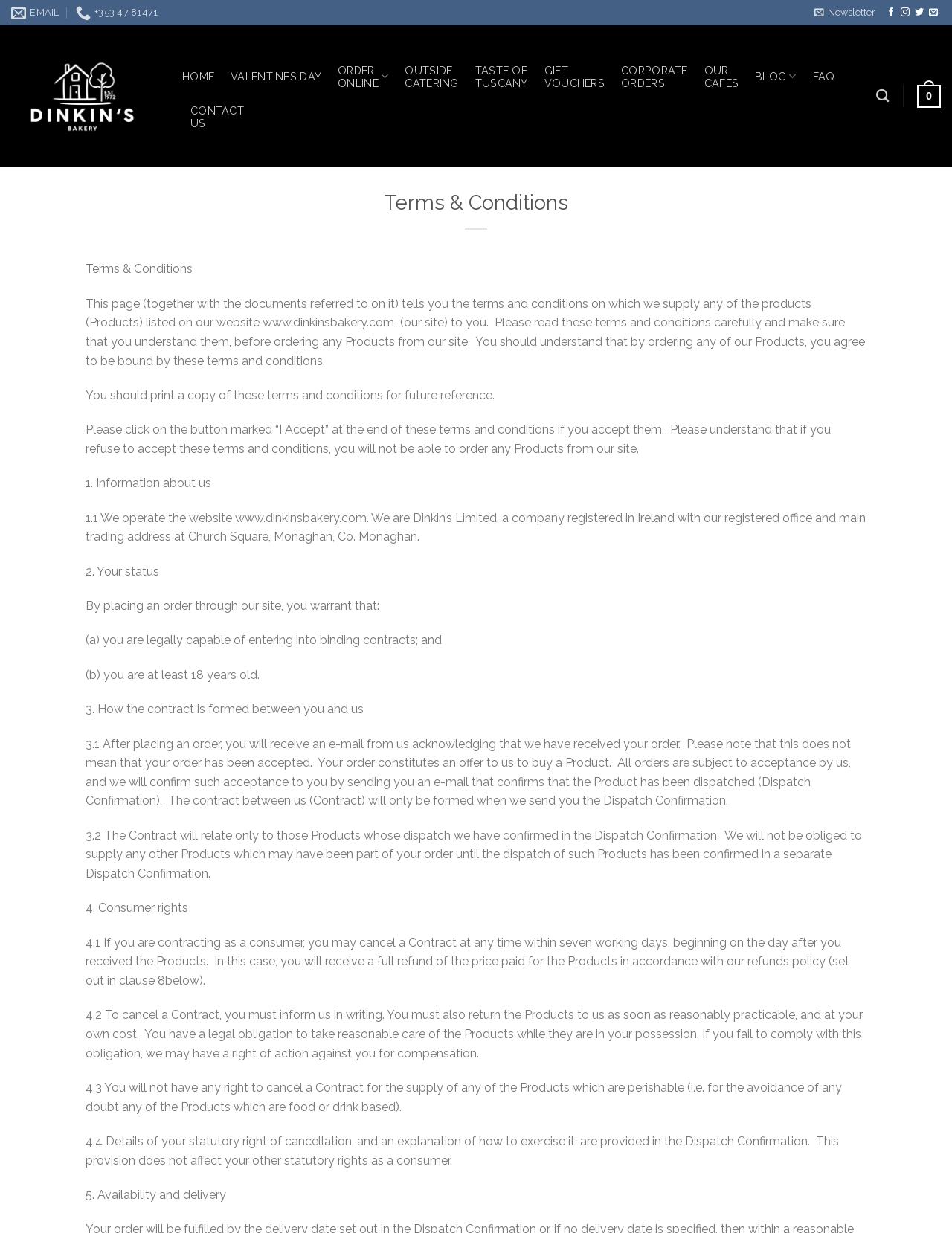Locate the bounding box coordinates of the clickable element to fulfill the following instruction: "Click on the 'HOME' link". Provide the coordinates as four float numbers between 0 and 1 in the format [left, top, right, bottom].

[0.191, 0.051, 0.225, 0.073]